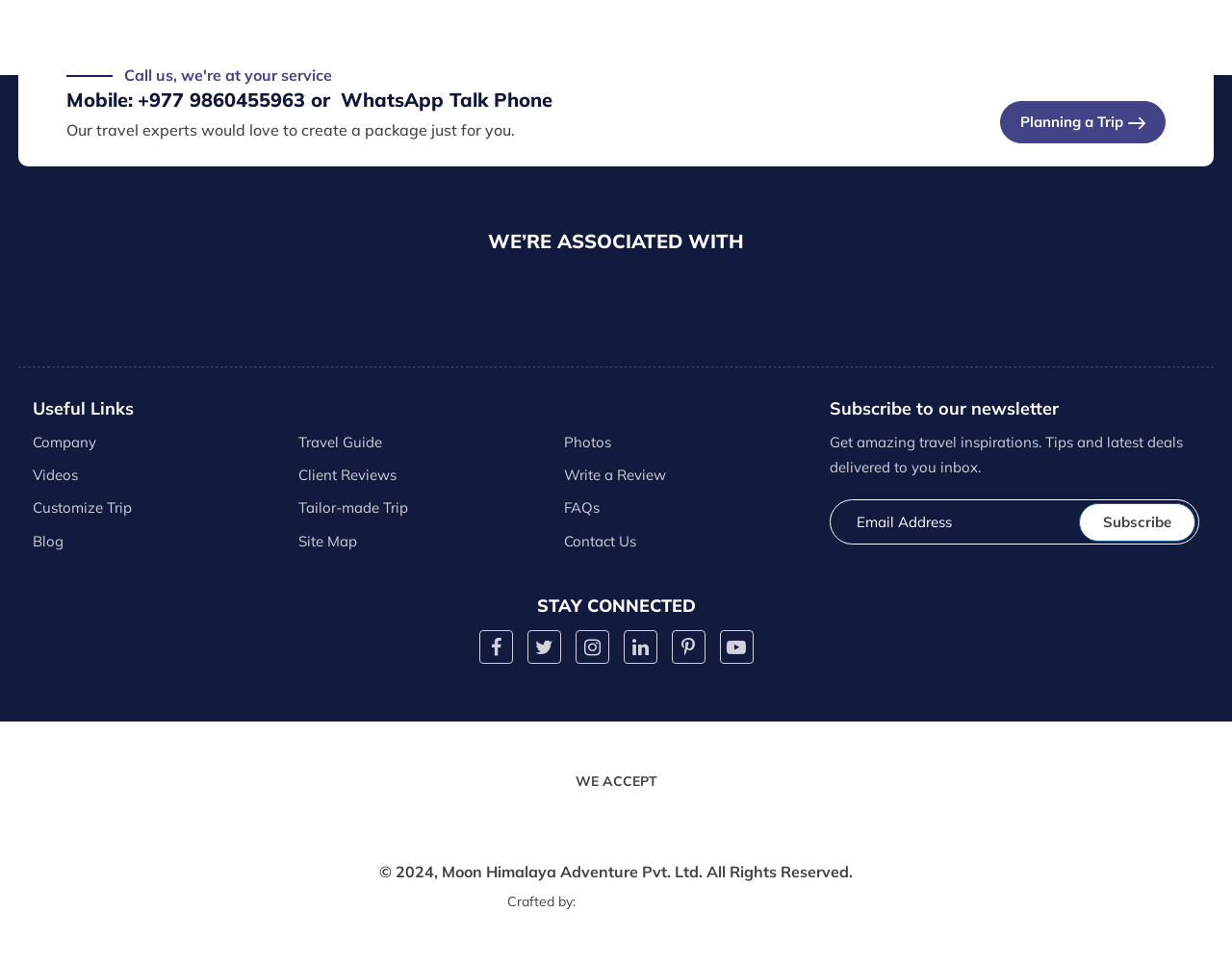Answer the following inquiry with a single word or phrase:
What is the phone number to contact?

+977 9860455963